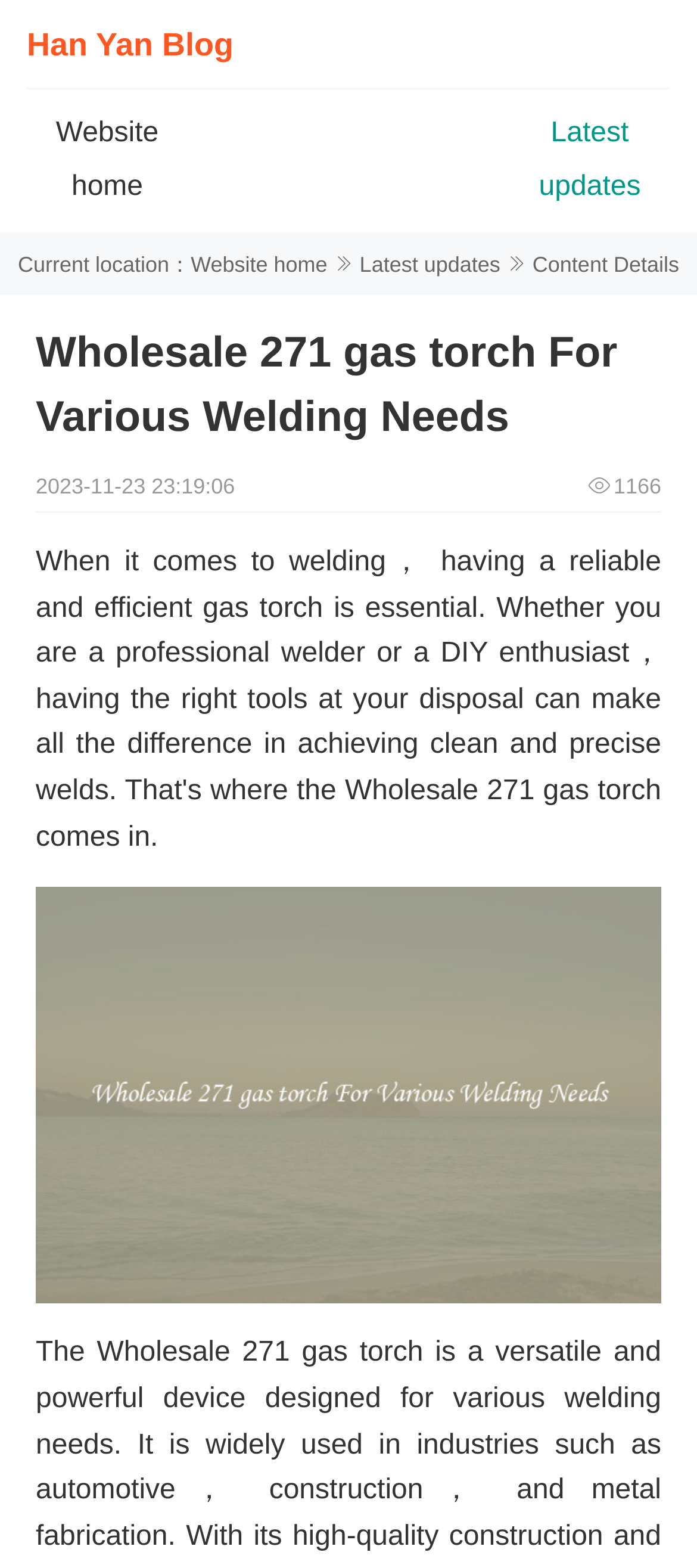Can you find and provide the title of the webpage?

Wholesale 271 gas torch For Various Welding Needs